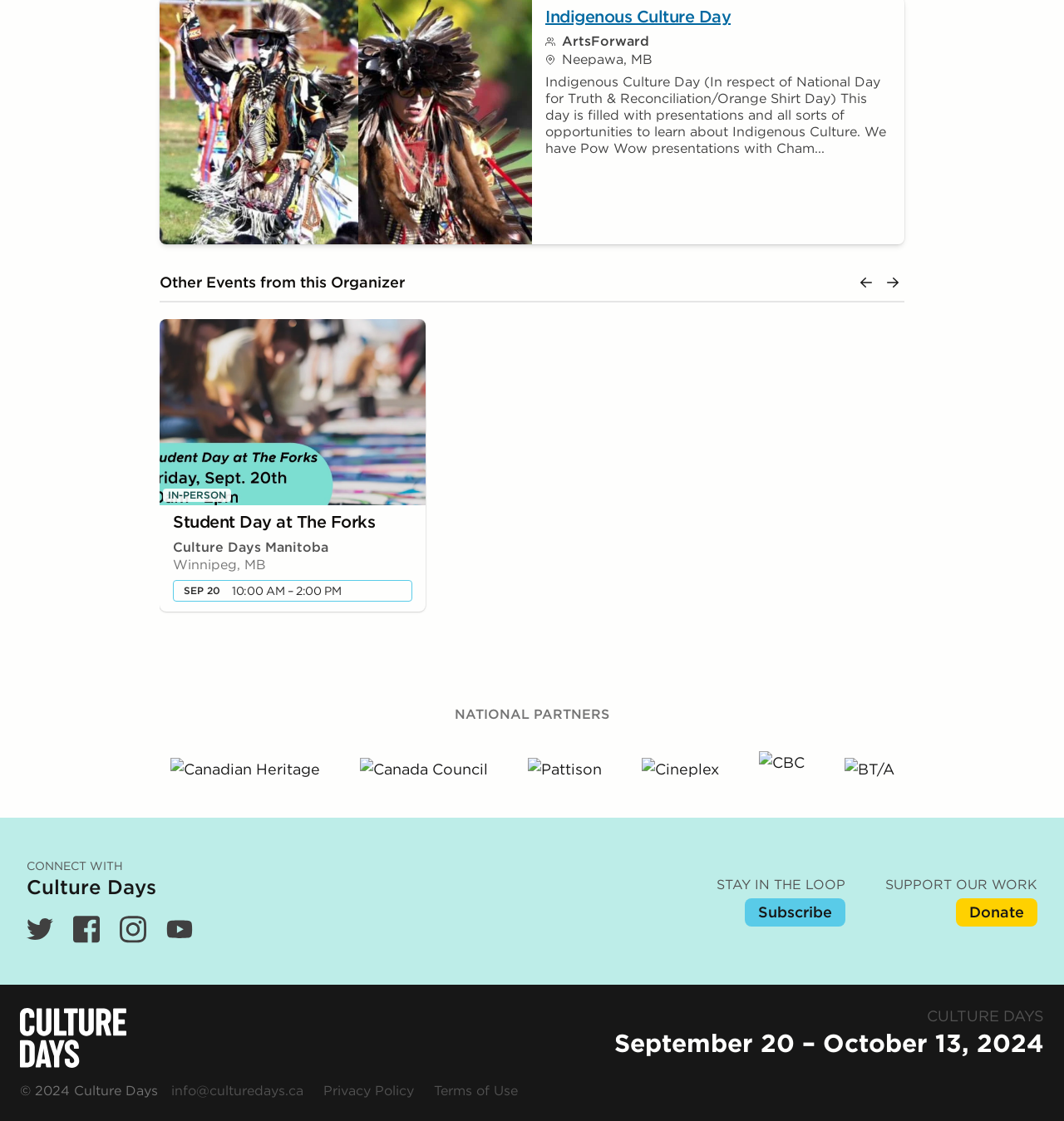What is the date range of the Culture Days event?
Please provide a comprehensive answer based on the information in the image.

I found the answer by looking at the bottom section of the webpage, where it lists 'September 20 – October 13, 2024' as the date range of the Culture Days event.